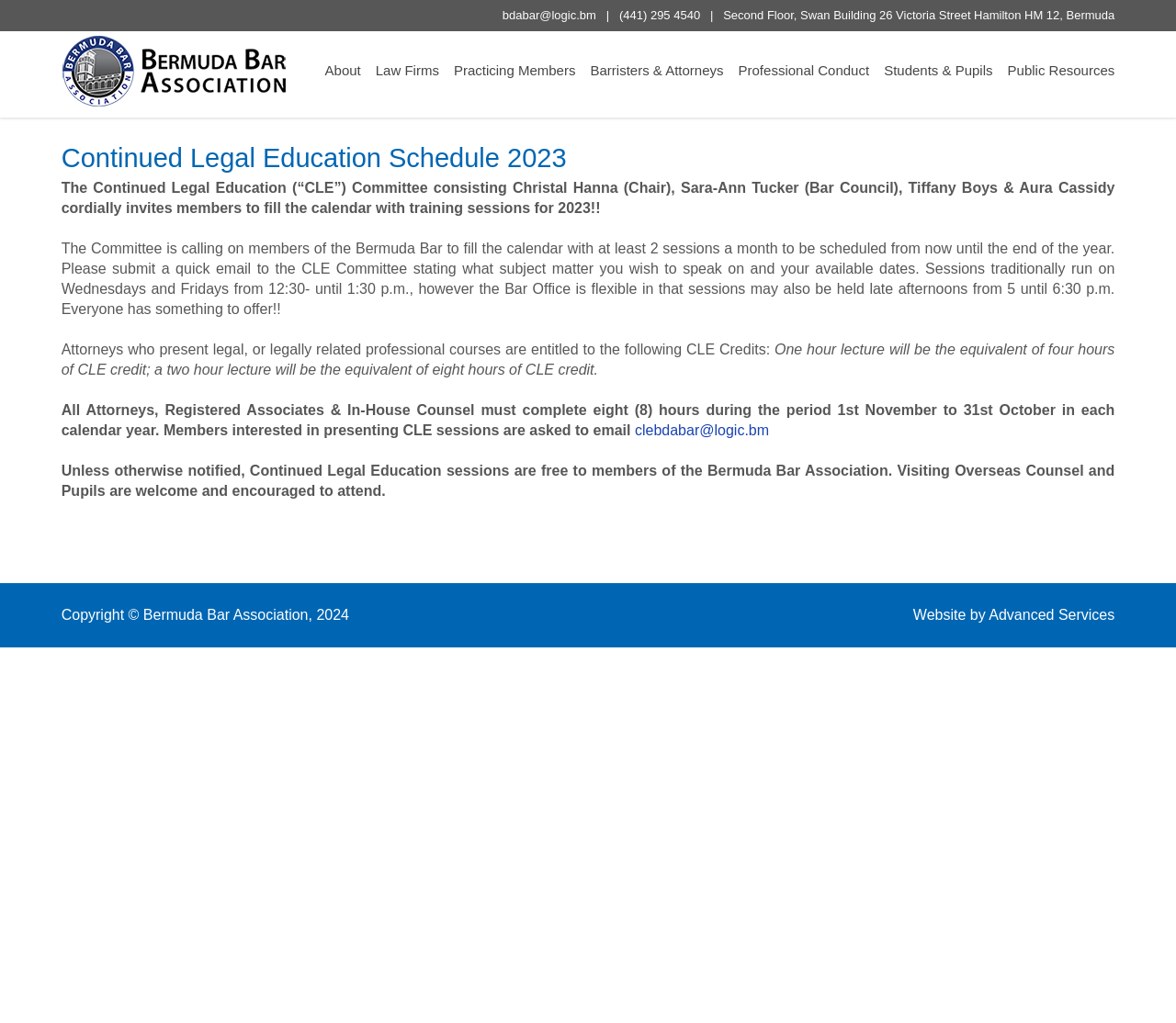Review the image closely and give a comprehensive answer to the question: Who is the chair of the CLE Committee?

I found the chair of the CLE Committee by reading the text content of the StaticText element with the bounding box coordinates [0.052, 0.176, 0.948, 0.211], which mentions that the CLE Committee consists of Christal Hanna as the Chair.